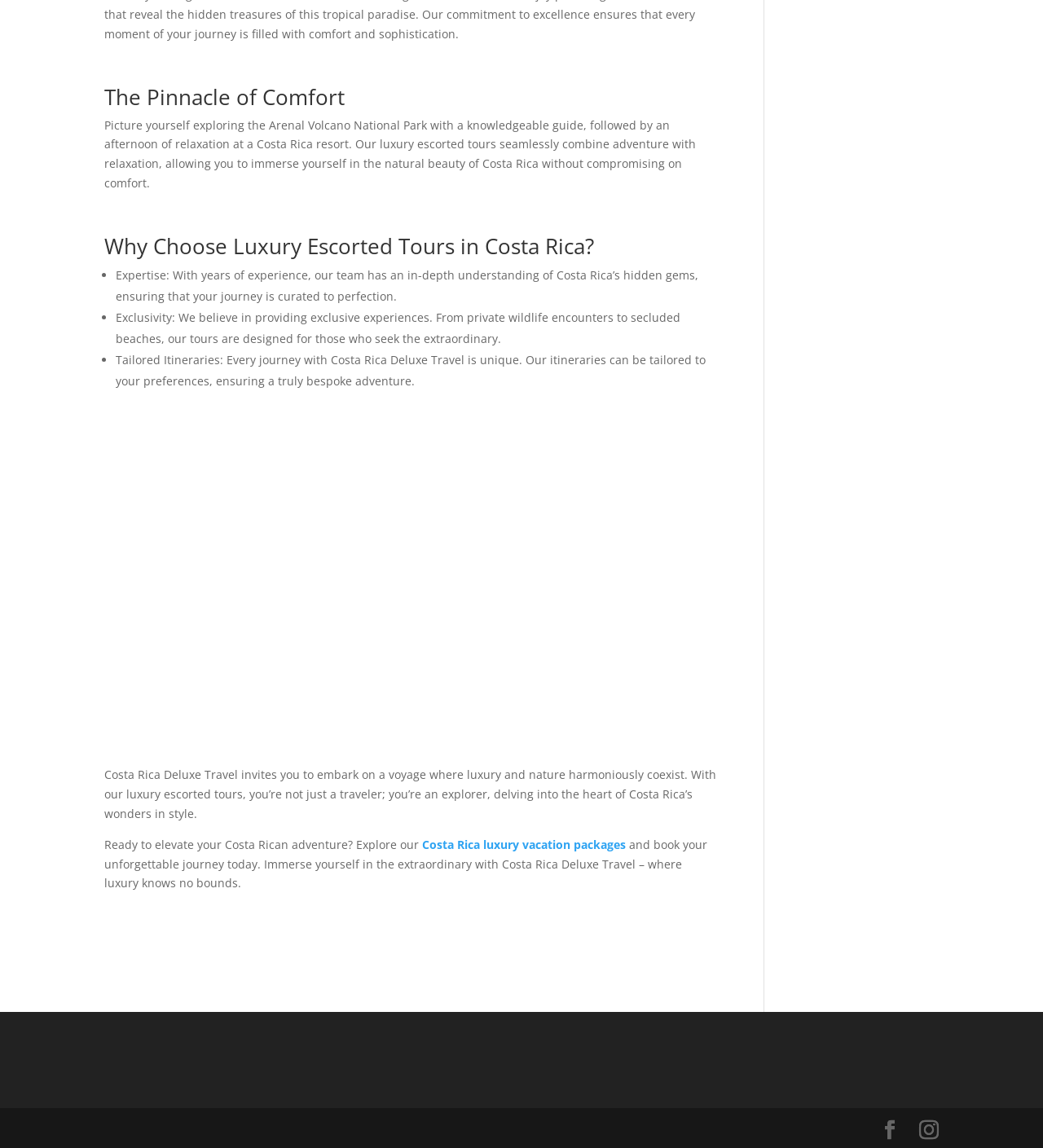Identify the bounding box of the UI component described as: "Costa Rica luxury vacation packages".

[0.405, 0.729, 0.6, 0.742]